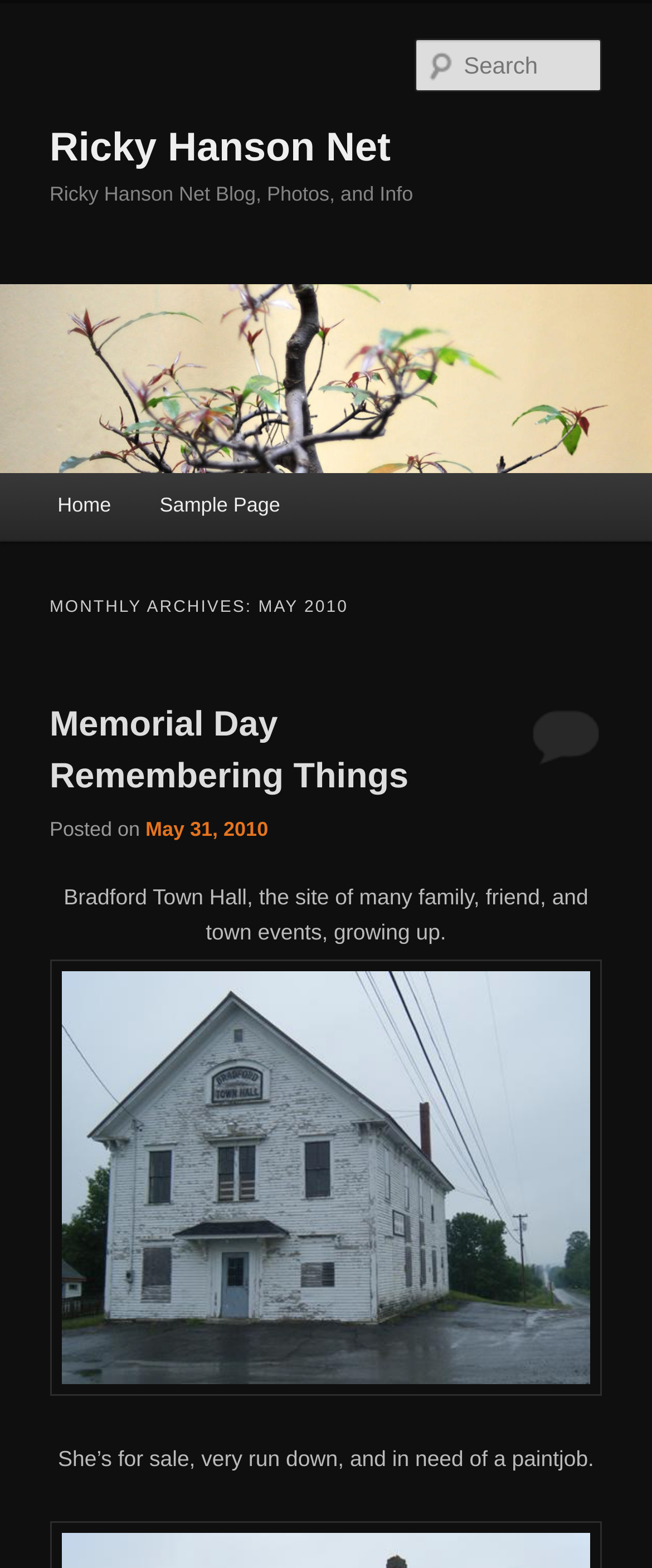Identify the bounding box coordinates of the clickable region necessary to fulfill the following instruction: "view may 31 2010 post". The bounding box coordinates should be four float numbers between 0 and 1, i.e., [left, top, right, bottom].

[0.223, 0.521, 0.411, 0.536]